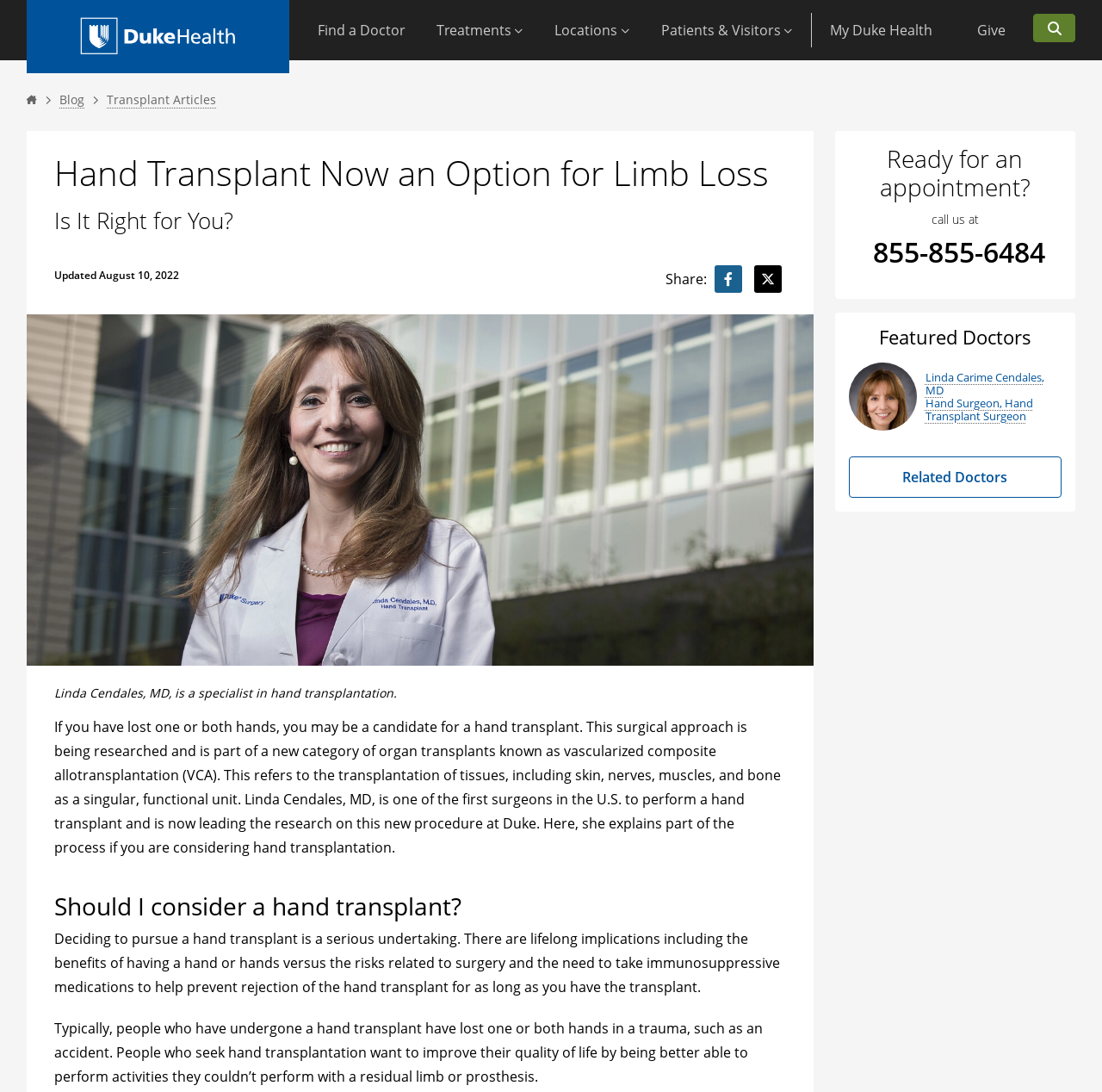Respond to the question below with a single word or phrase:
What is the name of the doctor featured on this webpage?

Linda Cendales